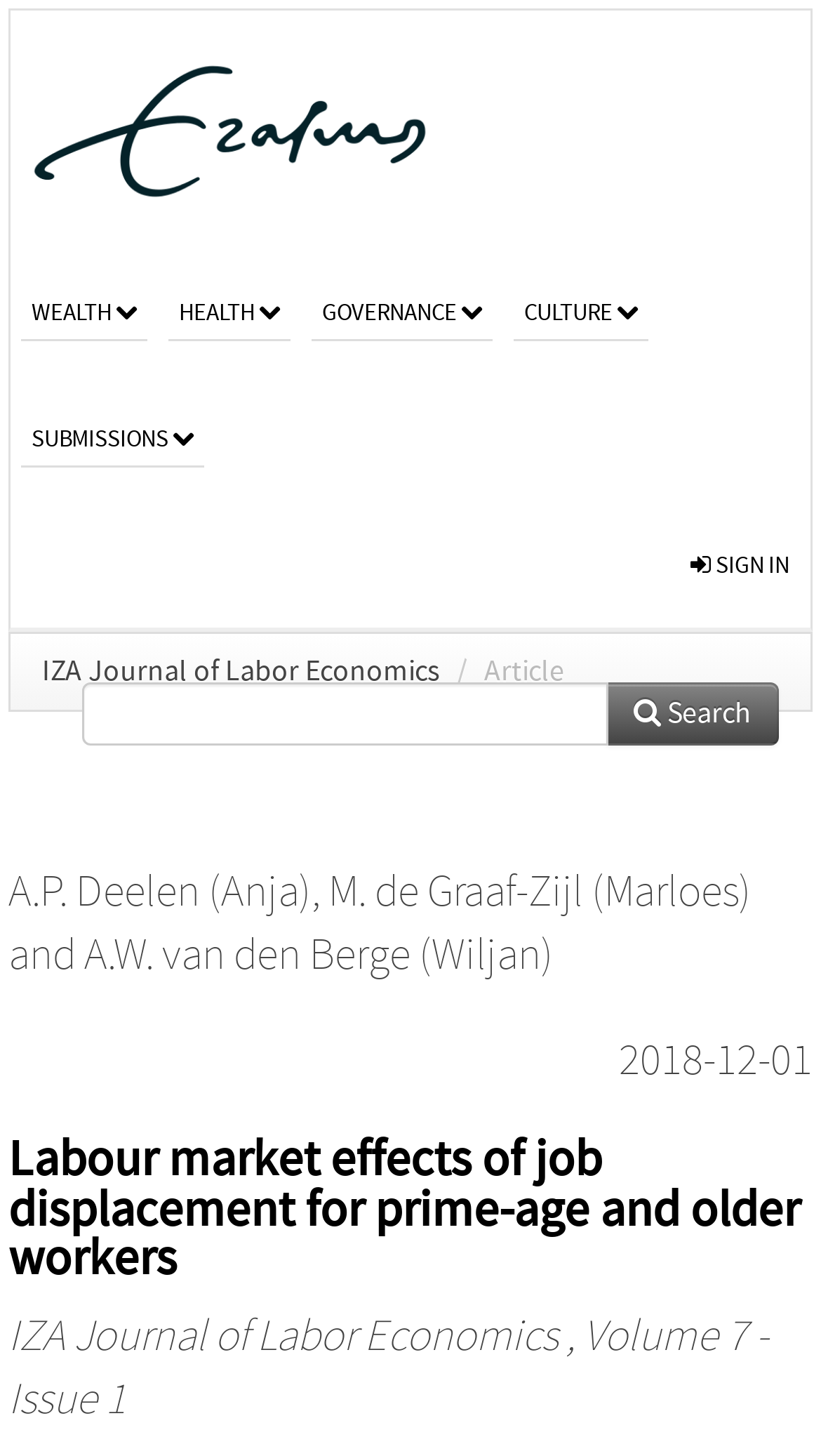Please identify the bounding box coordinates of the element that needs to be clicked to perform the following instruction: "sign in".

[0.815, 0.345, 0.987, 0.431]